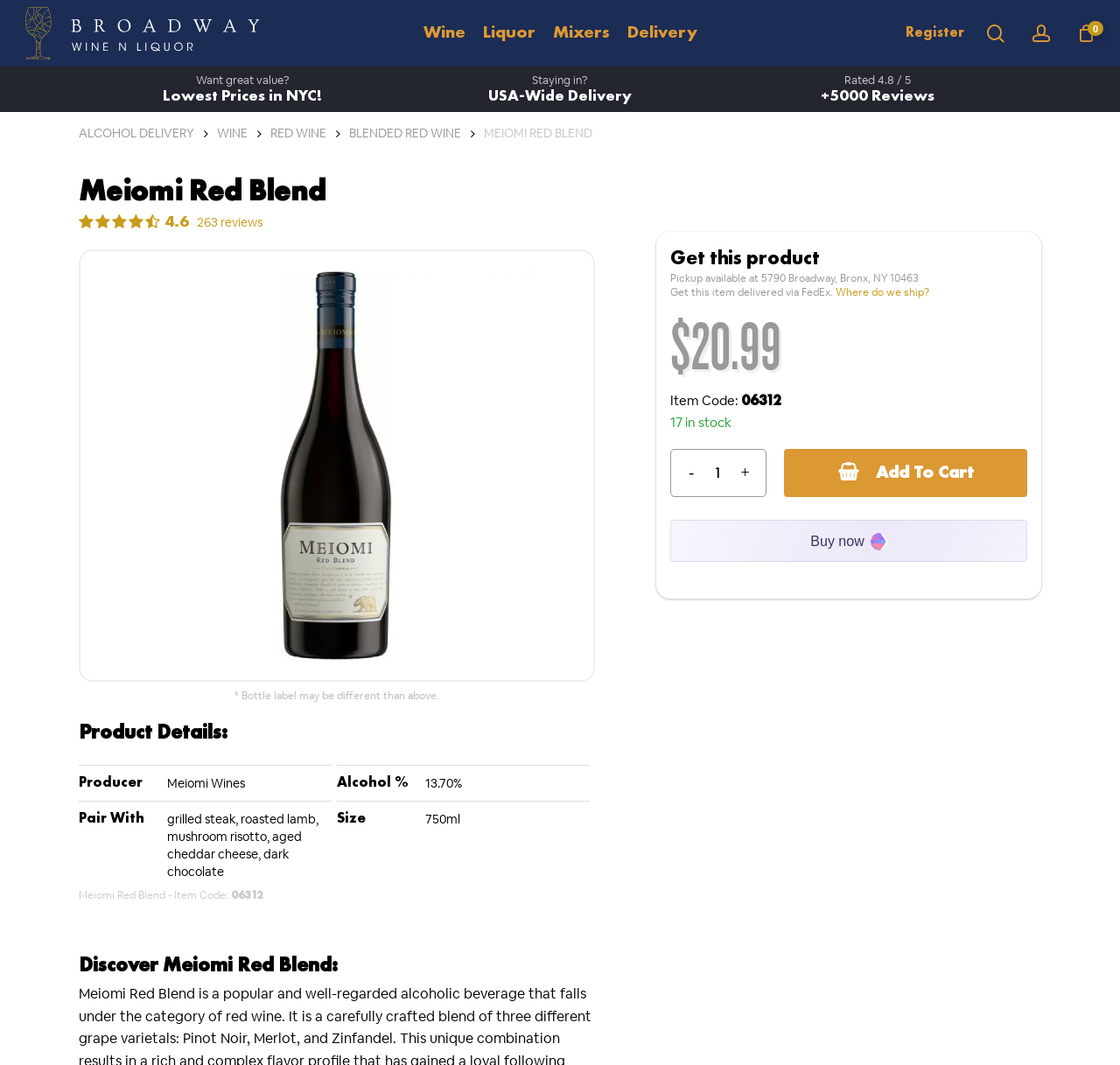Locate the bounding box for the described UI element: "Wine". Ensure the coordinates are four float numbers between 0 and 1, formatted as [left, top, right, bottom].

[0.37, 0.023, 0.423, 0.039]